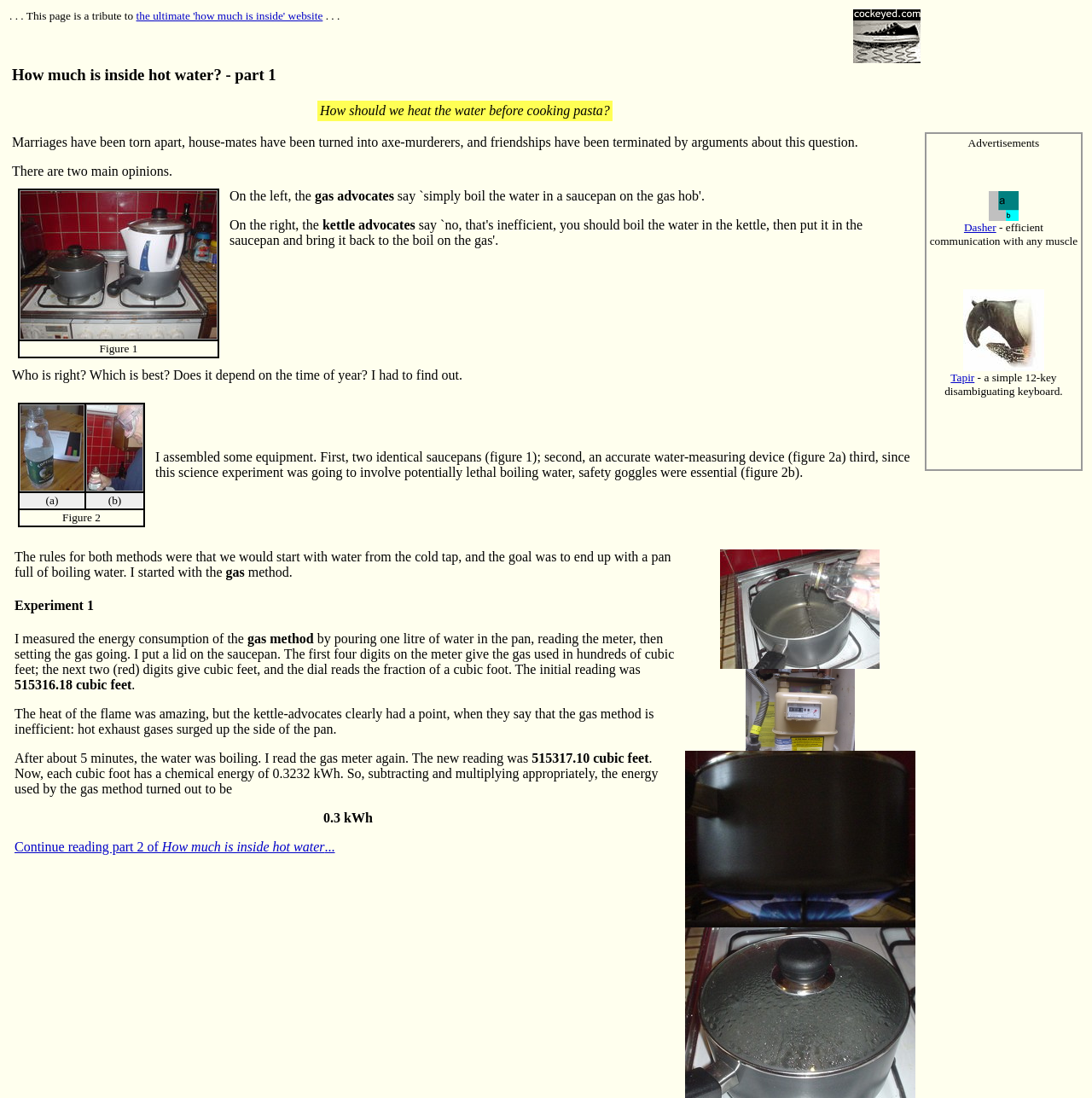What is the relationship between the gas advocates and the kettle advocates?
Please provide a comprehensive and detailed answer to the question.

The text states 'On the left, the gas advocates say `simply boil the water in a saucepan on the gas hob'. On the right, the kettle advocates say `no, that's inefficient, you should boil the water in the kettle, then put it in the saucepan and bring it back to the boil on the gas''. This implies that the gas advocates and the kettle advocates have opposing opinions on how to heat water.